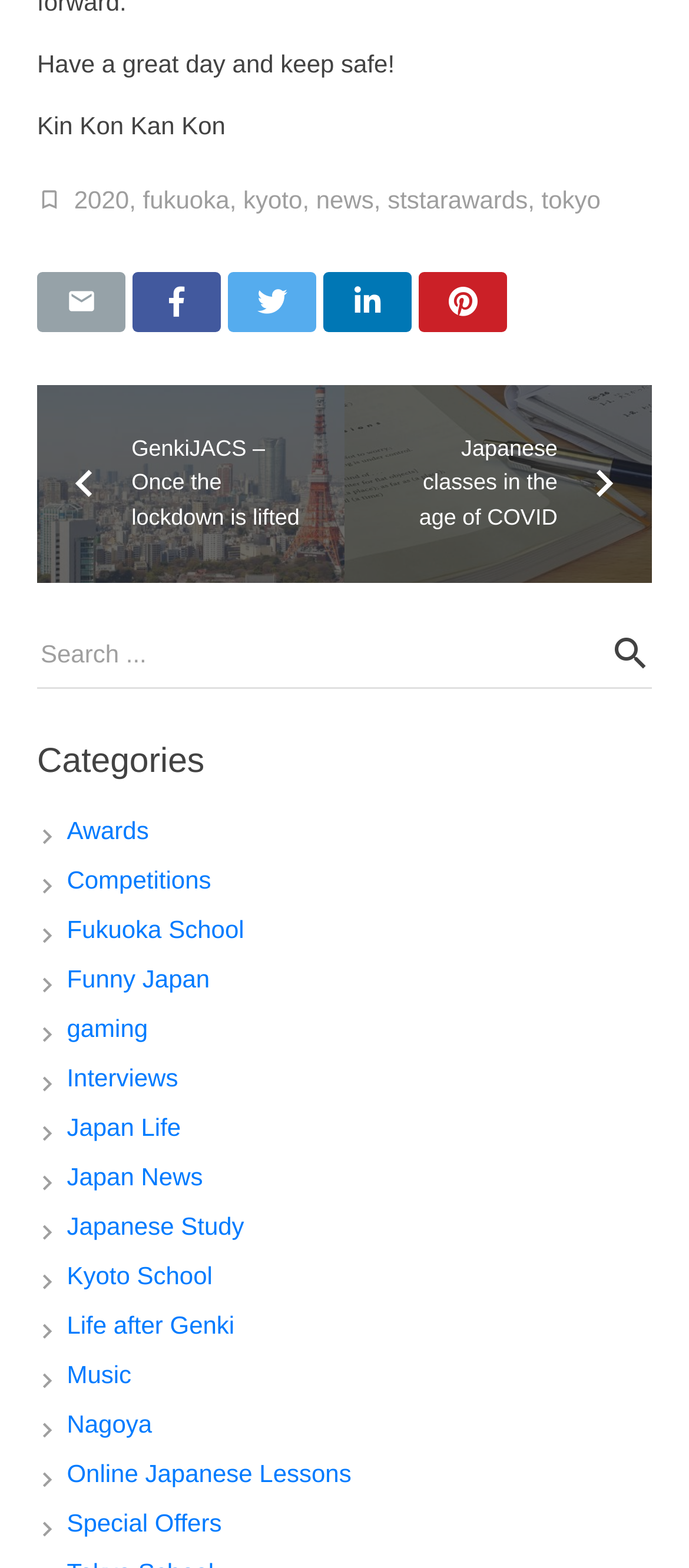Find the bounding box coordinates of the element to click in order to complete the given instruction: "Click on Tokyo Waking Up."

[0.054, 0.246, 0.5, 0.372]